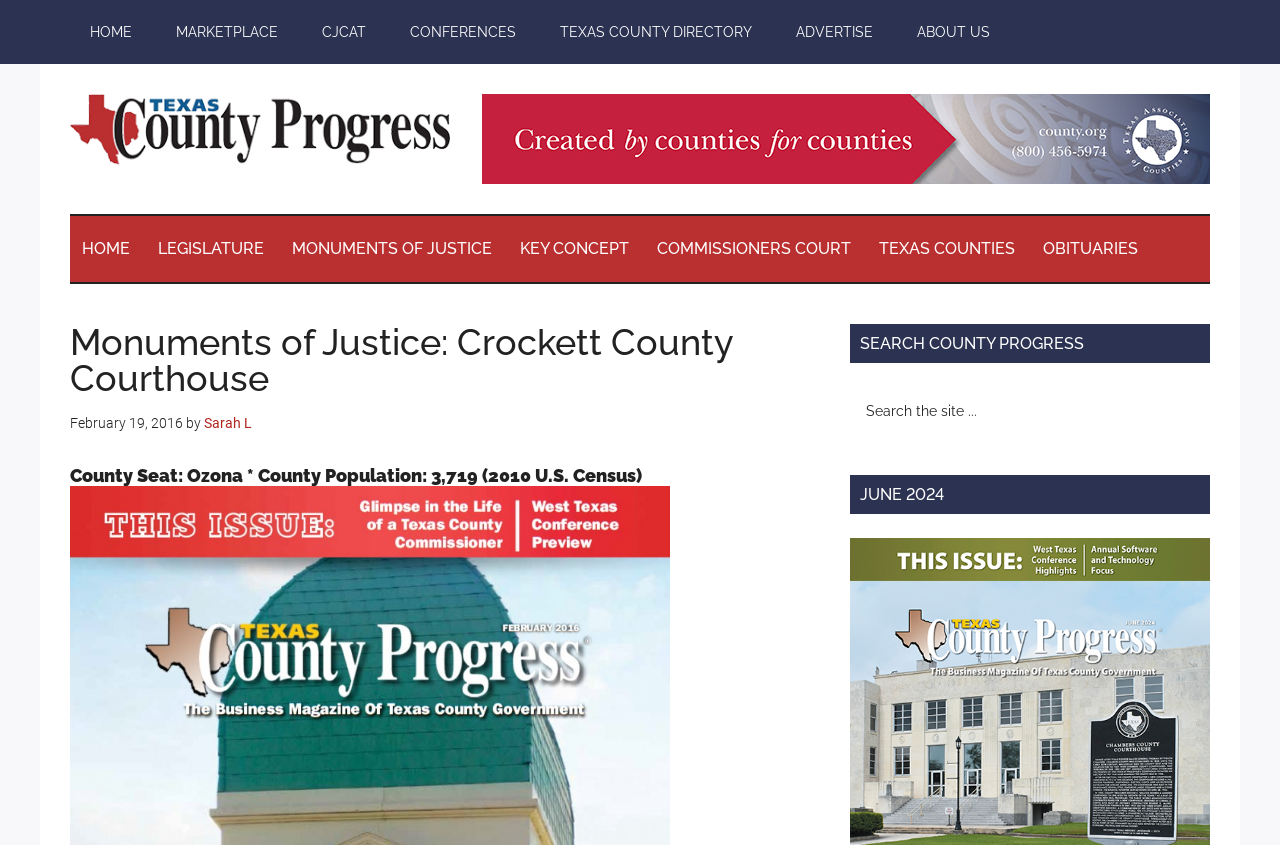What is the population of Crockett County according to the 2010 U.S. Census?
From the image, respond with a single word or phrase.

3,719